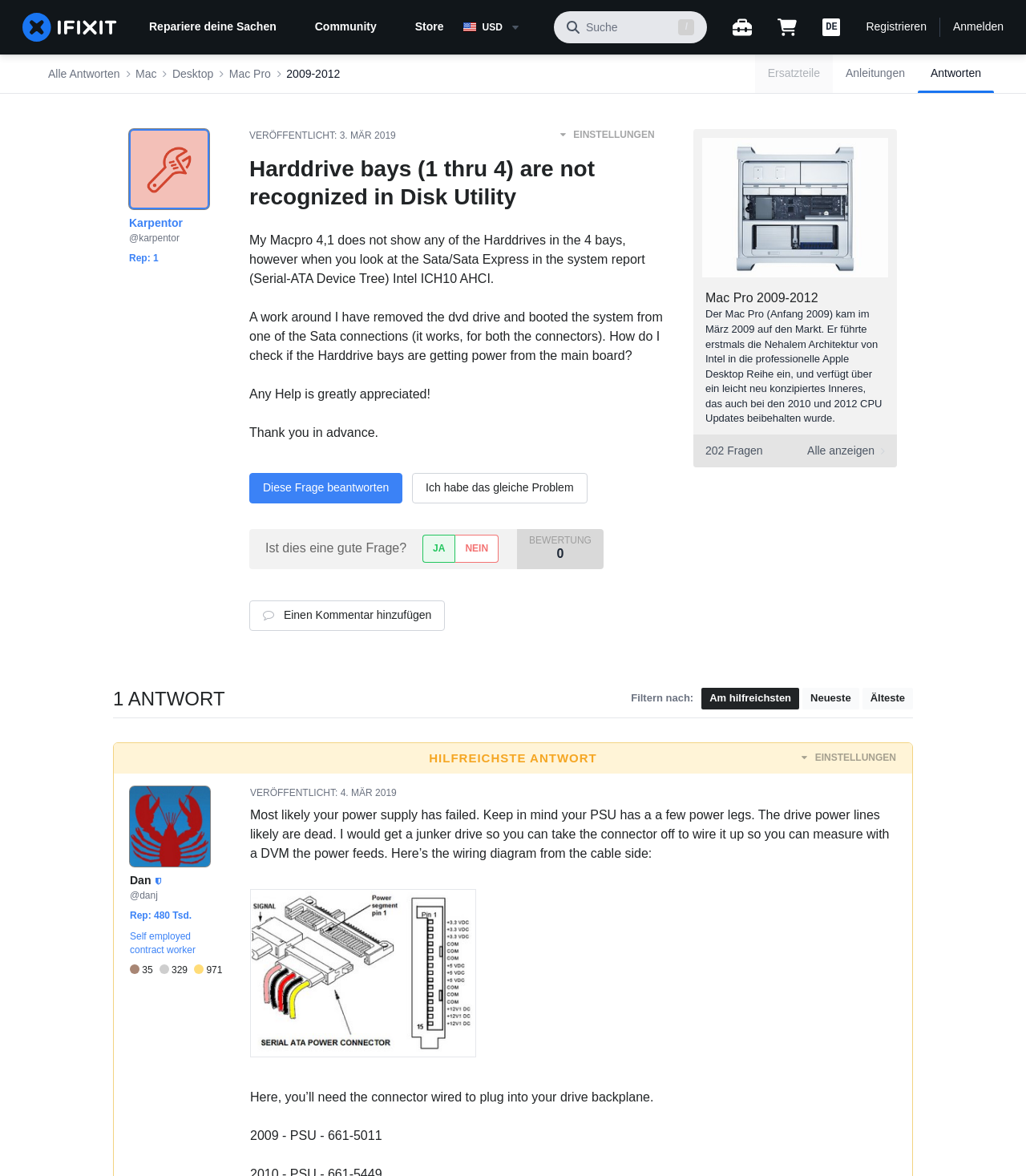What is the model of the Mac Pro mentioned in the webpage?
Look at the webpage screenshot and answer the question with a detailed explanation.

The webpage mentions the model of the Mac Pro as 2009-2012, which is evident from the heading 'Mac Pro 2009-2012' and the description 'Der Mac Pro (Anfang 2009) kam im März 2009 auf den Markt.'